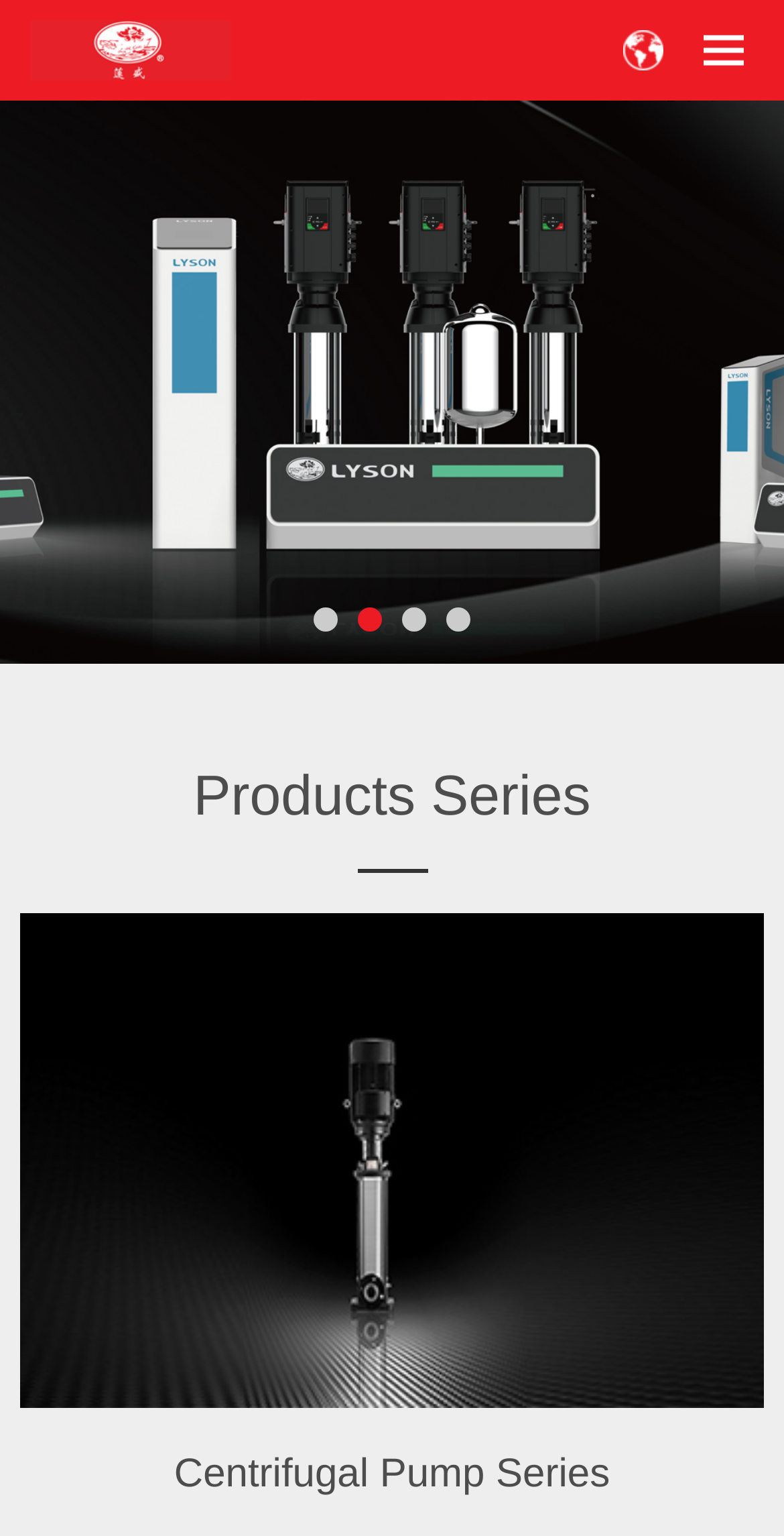What is the purpose of the '二次供水设备' product?
Based on the image content, provide your answer in one word or a short phrase.

Water supply